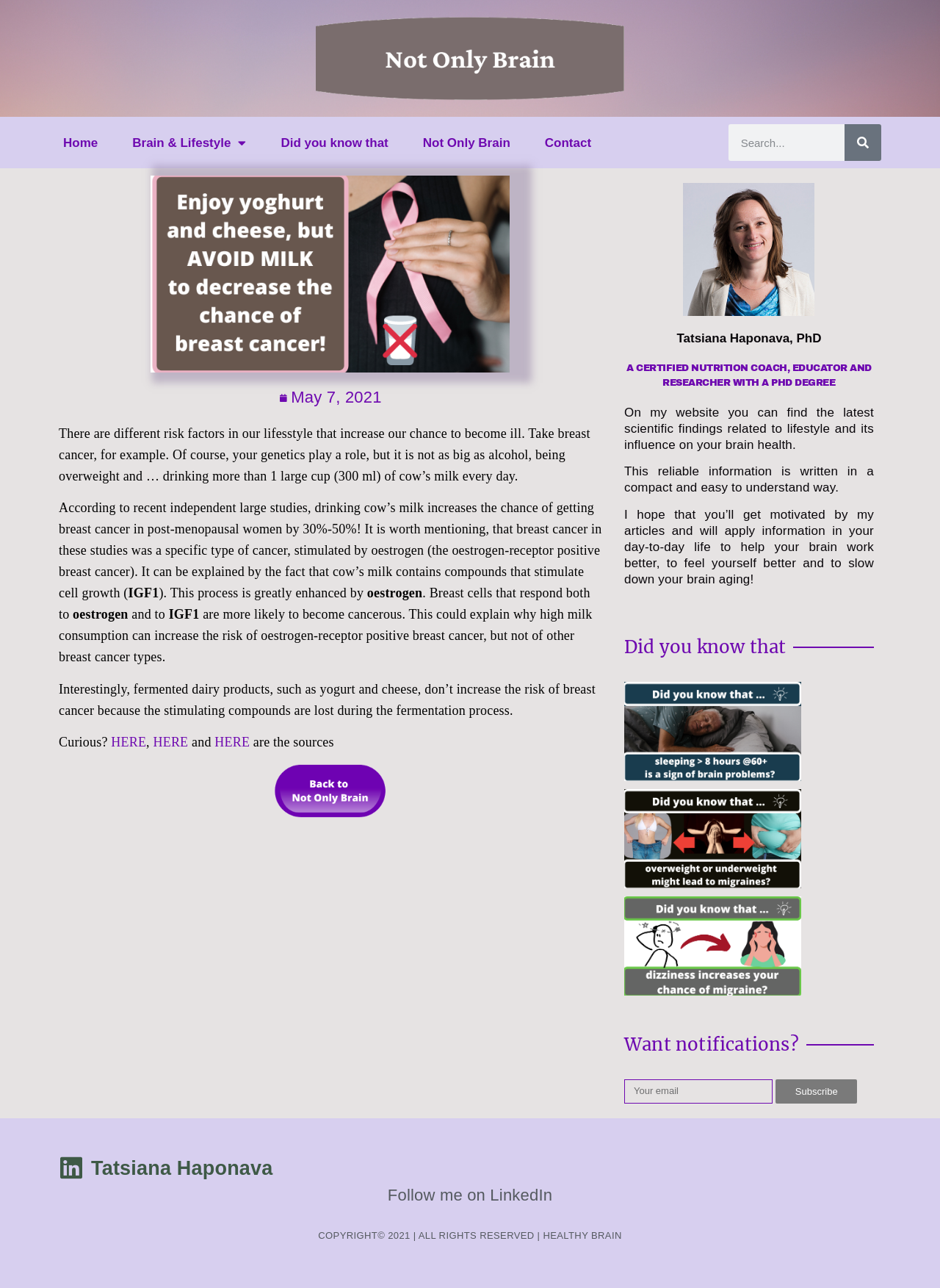Find the bounding box of the web element that fits this description: "parent_node: Email name="form_fields[email]" placeholder="Your email"".

[0.664, 0.838, 0.822, 0.857]